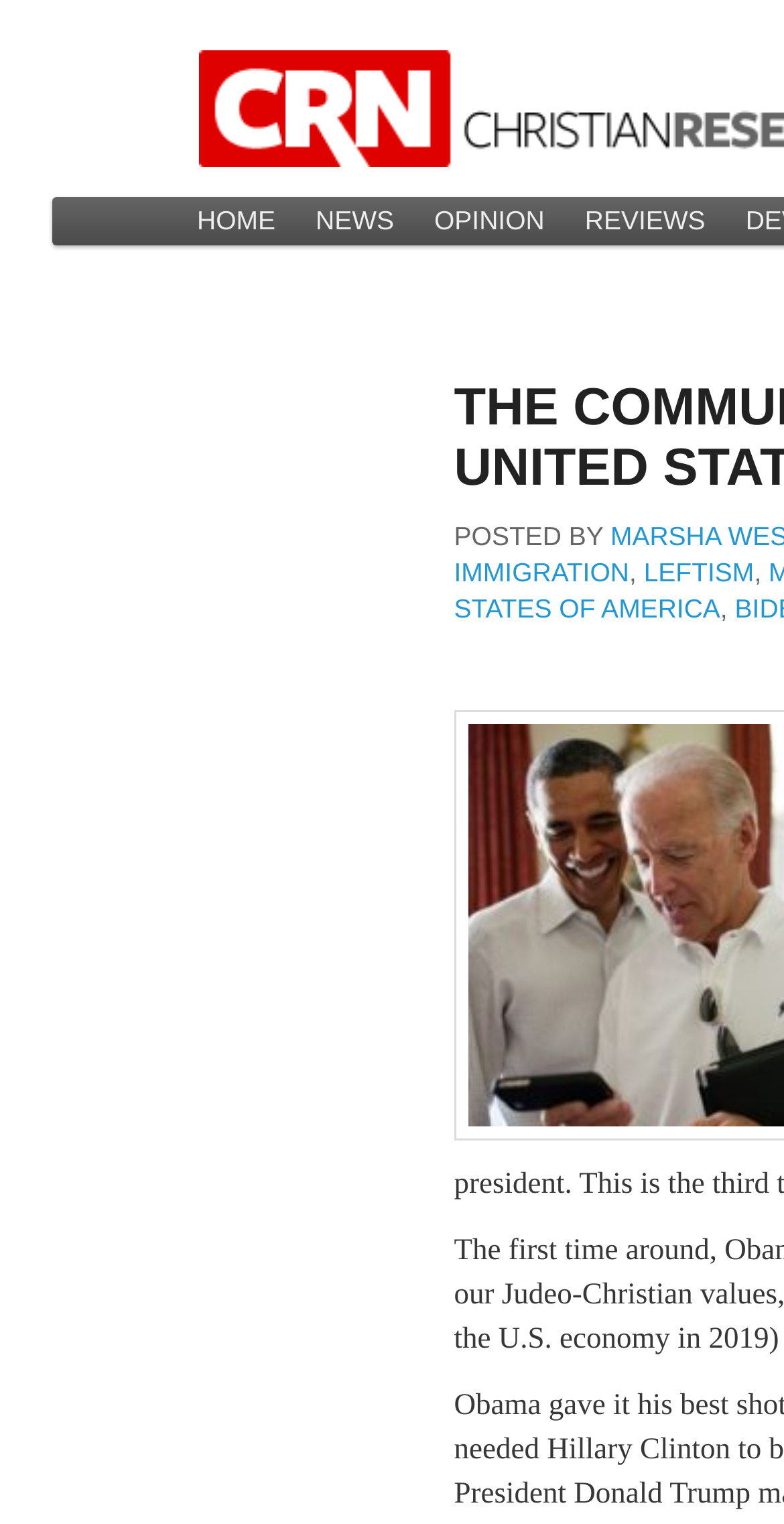What is the purpose of the 'Skip to primary content' link?
Provide a fully detailed and comprehensive answer to the question.

The link element 'Skip to primary content' is likely intended to allow users to bypass the menu and navigation elements and directly access the main content of the webpage.